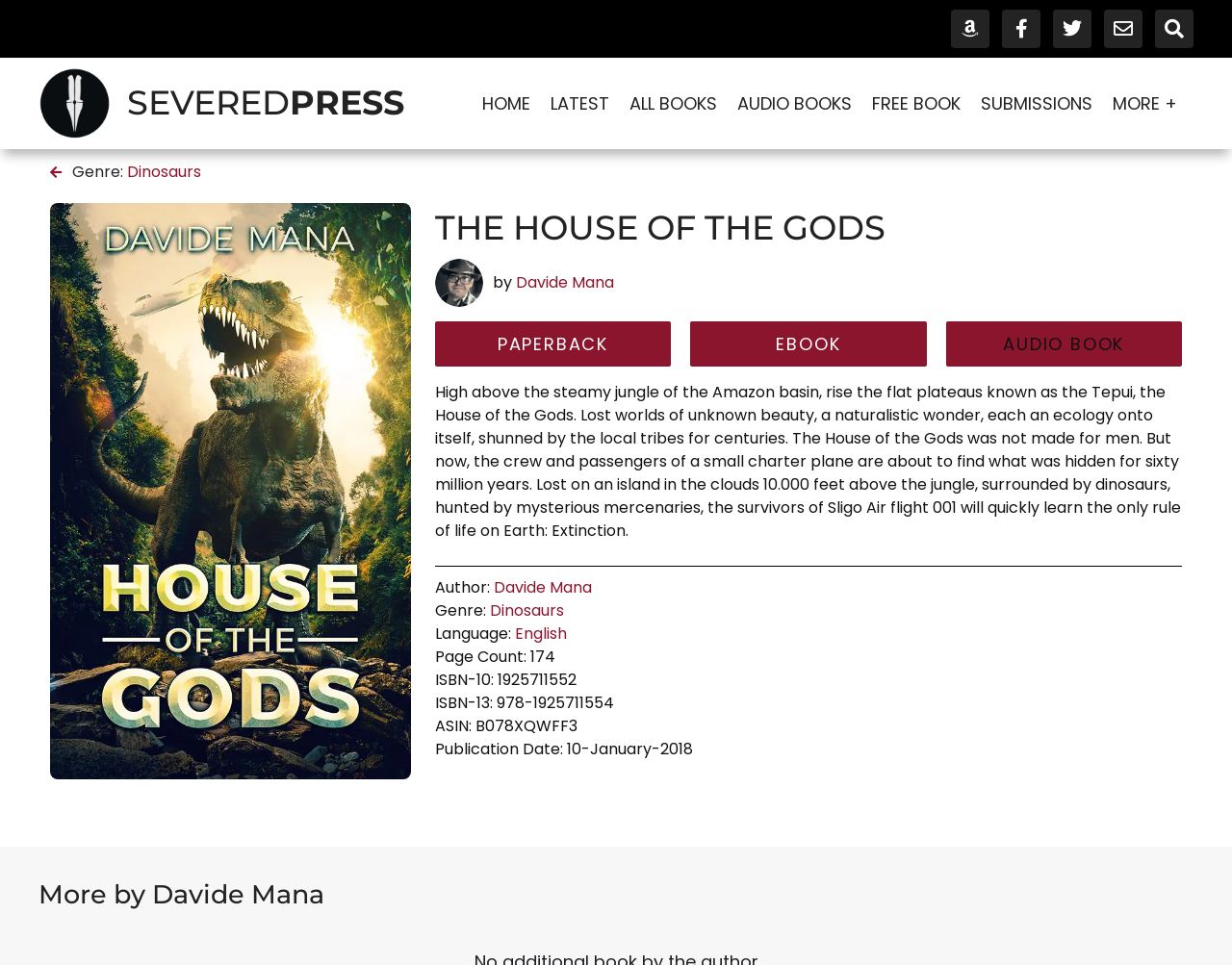Identify the bounding box coordinates for the element you need to click to achieve the following task: "Search for something". Provide the bounding box coordinates as four float numbers between 0 and 1, in the form [left, top, right, bottom].

[0.938, 0.01, 0.969, 0.05]